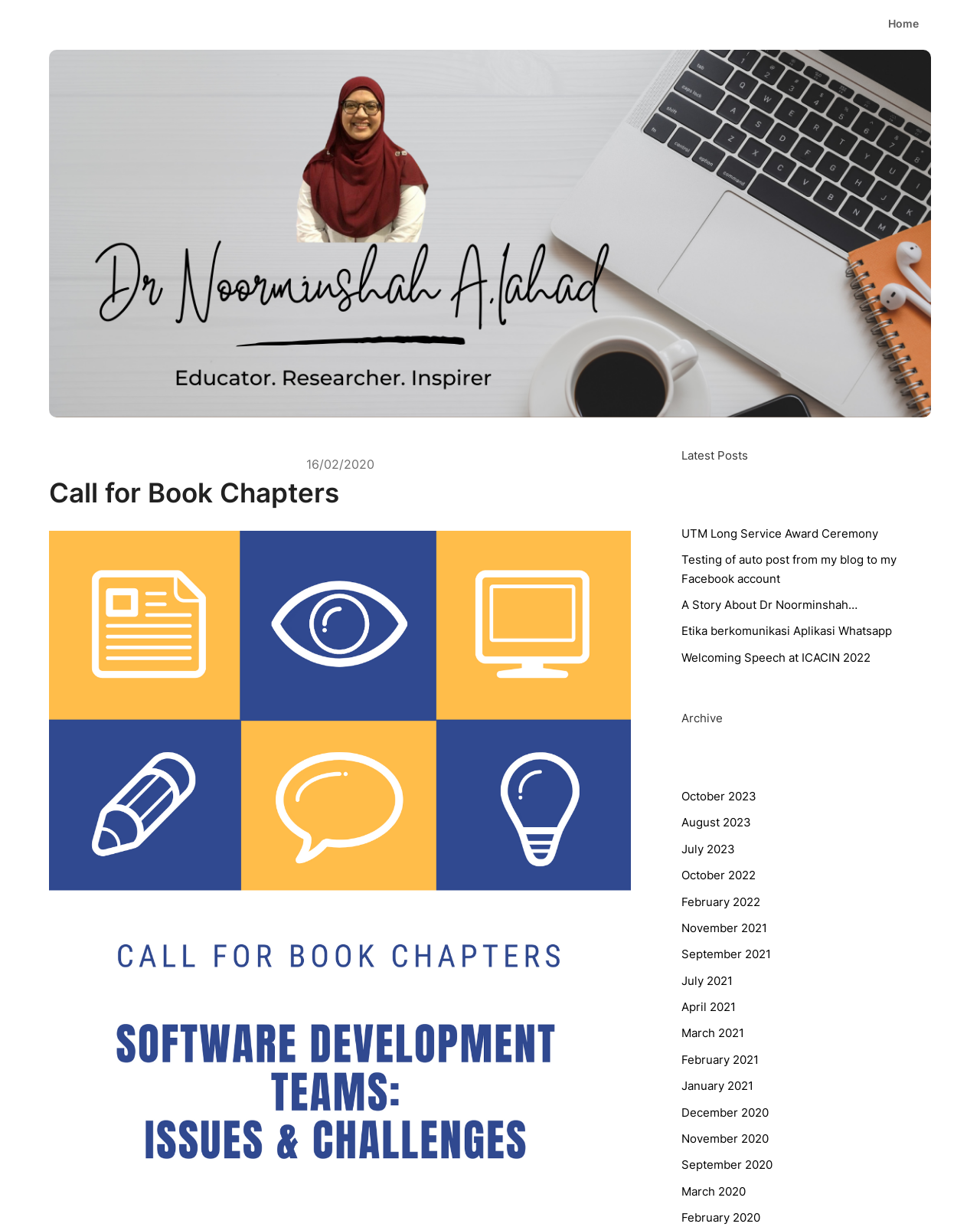Locate the bounding box coordinates of the element's region that should be clicked to carry out the following instruction: "view posts from October 2023". The coordinates need to be four float numbers between 0 and 1, i.e., [left, top, right, bottom].

[0.696, 0.643, 0.772, 0.655]